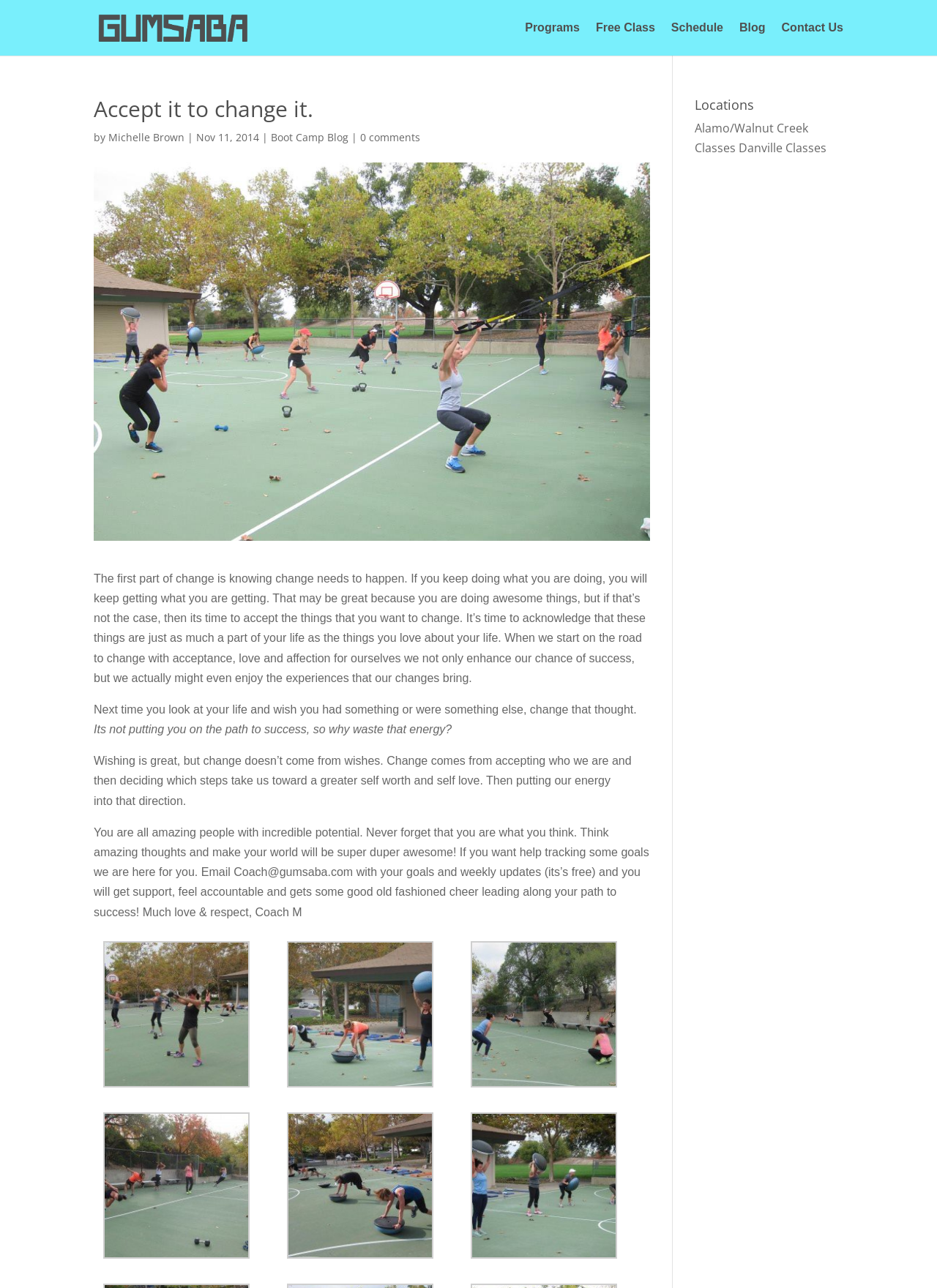How many links are there in the top navigation menu?
Look at the screenshot and give a one-word or phrase answer.

5